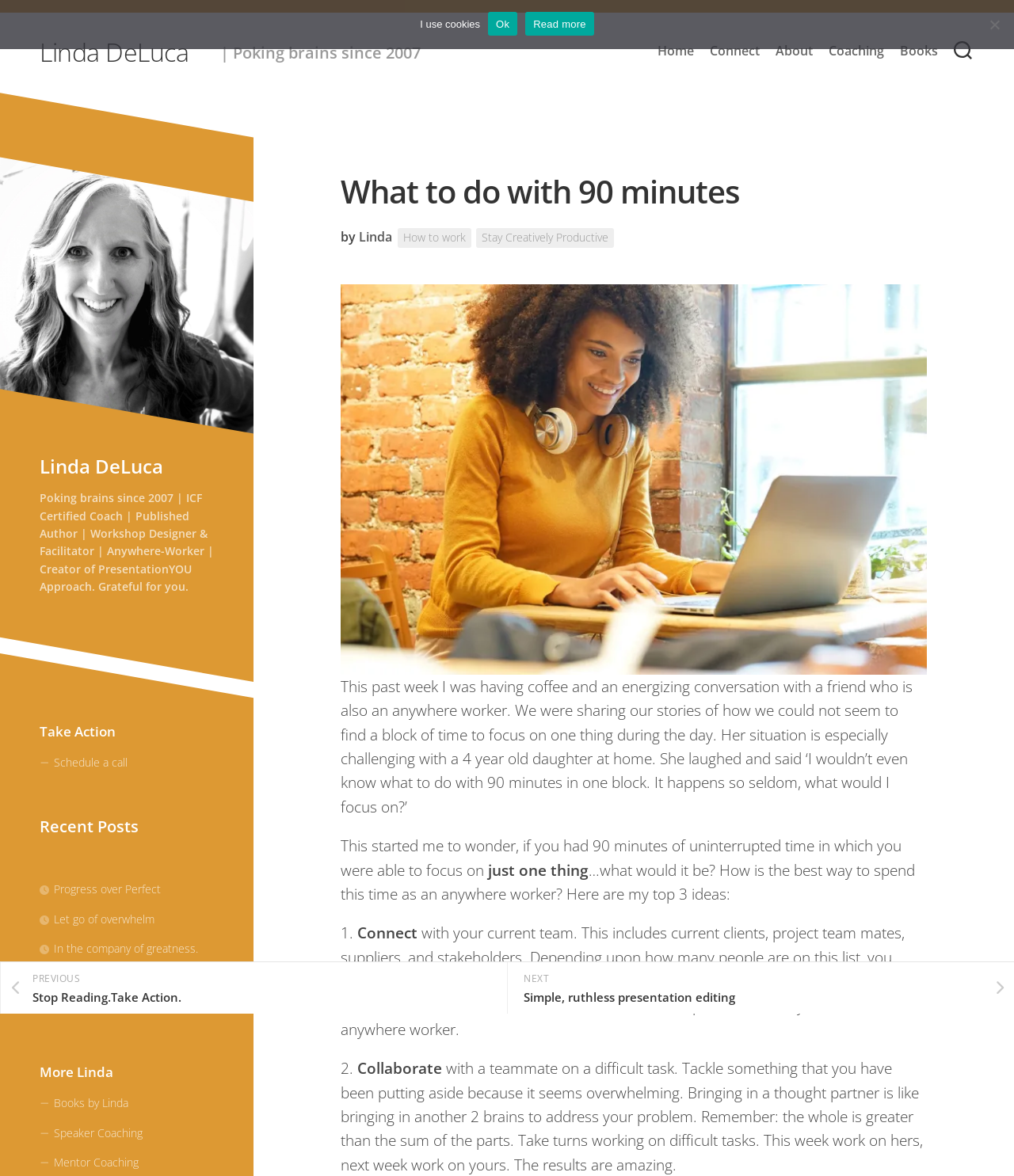Predict the bounding box of the UI element based on the description: "Ok". The coordinates should be four float numbers between 0 and 1, formatted as [left, top, right, bottom].

[0.481, 0.01, 0.51, 0.03]